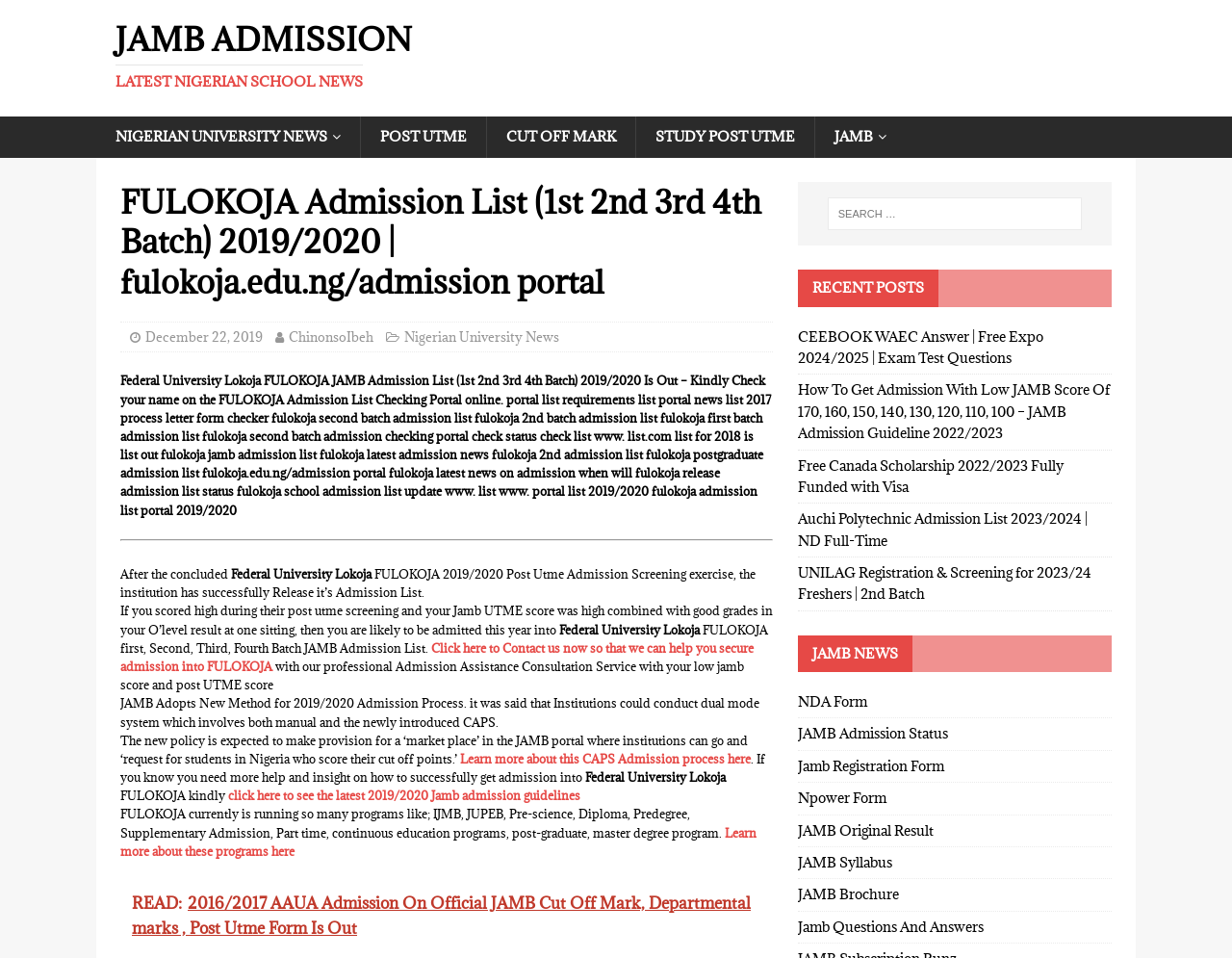What is the text of the webpage's headline?

FULOKOJA Admission List (1st 2nd 3rd 4th Batch) 2019/2020 | fulokoja.edu.ng/admission portal